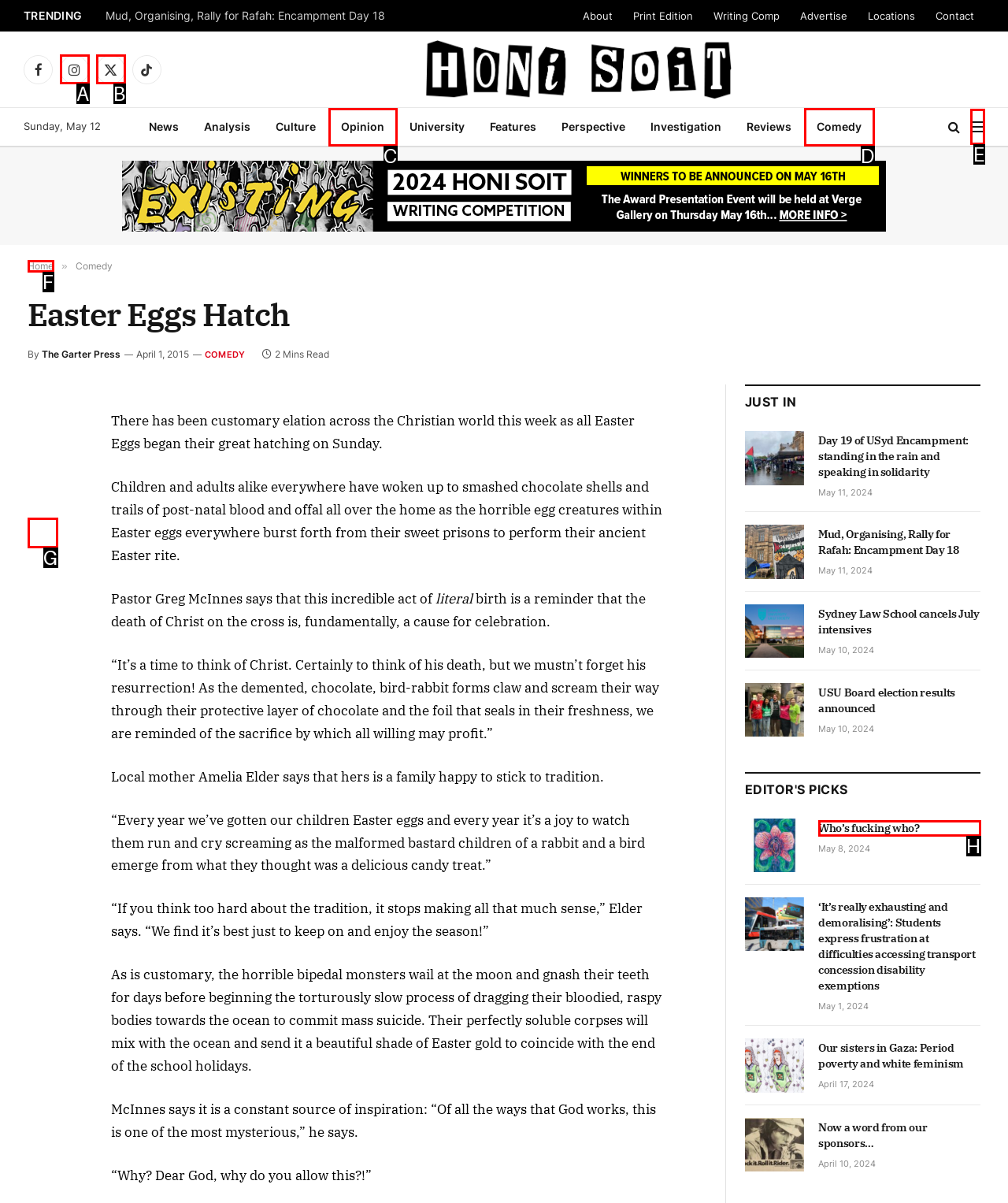Given the description: LinkedIn, identify the HTML element that corresponds to it. Respond with the letter of the correct option.

G